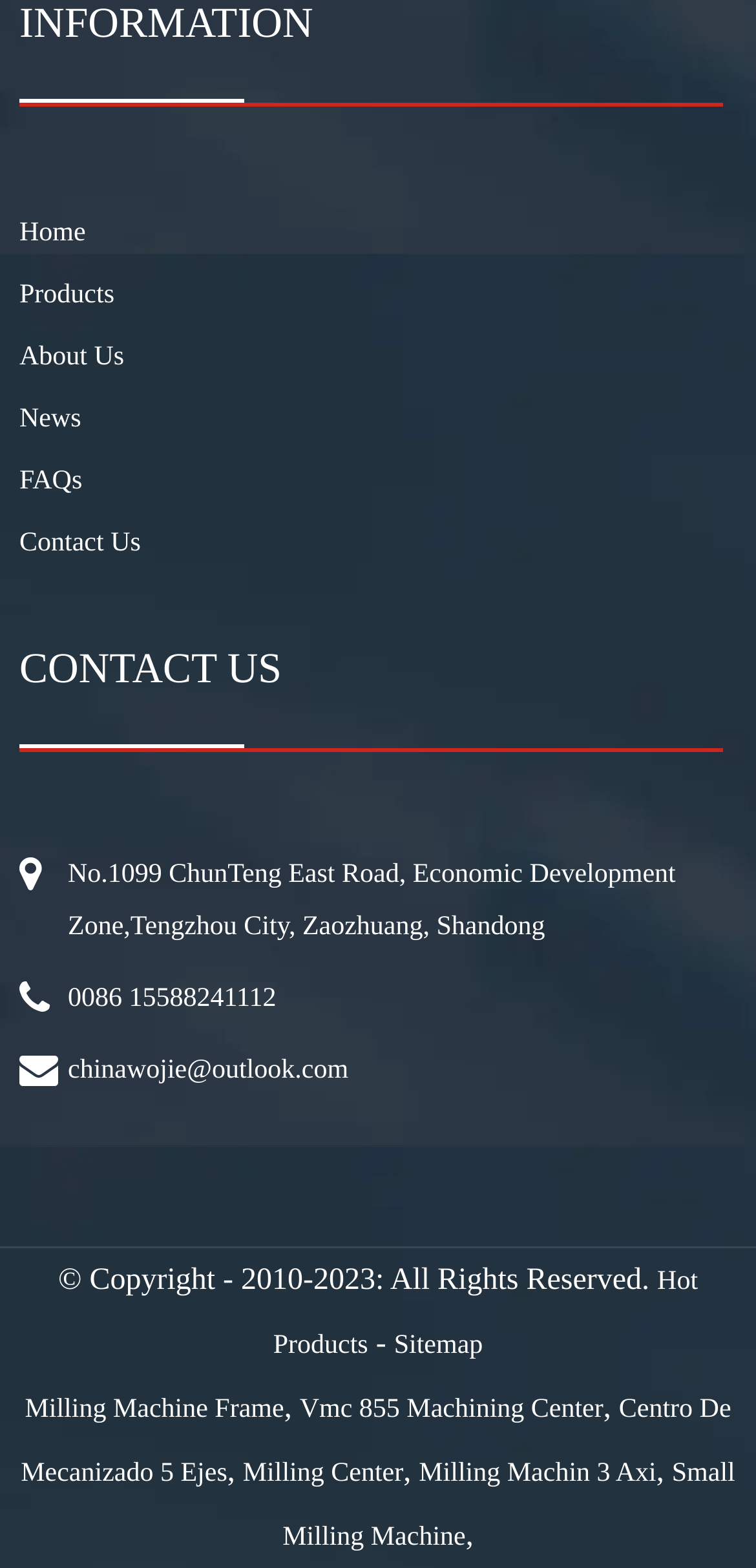What is the company's address?
Provide a one-word or short-phrase answer based on the image.

No.1099 ChunTeng East Road